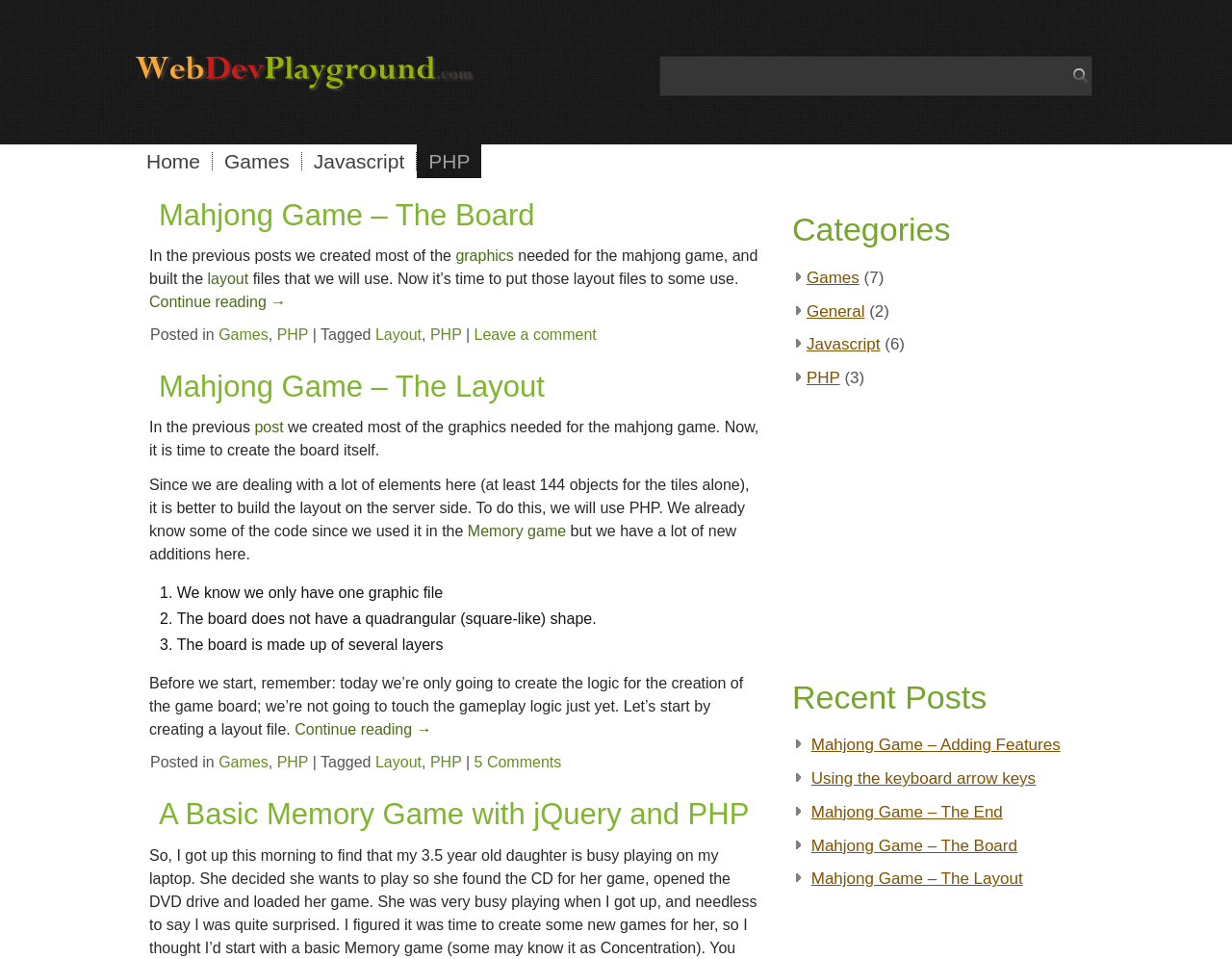How many graphic files are used in the Mahjong game?
Based on the visual, give a brief answer using one word or a short phrase.

One